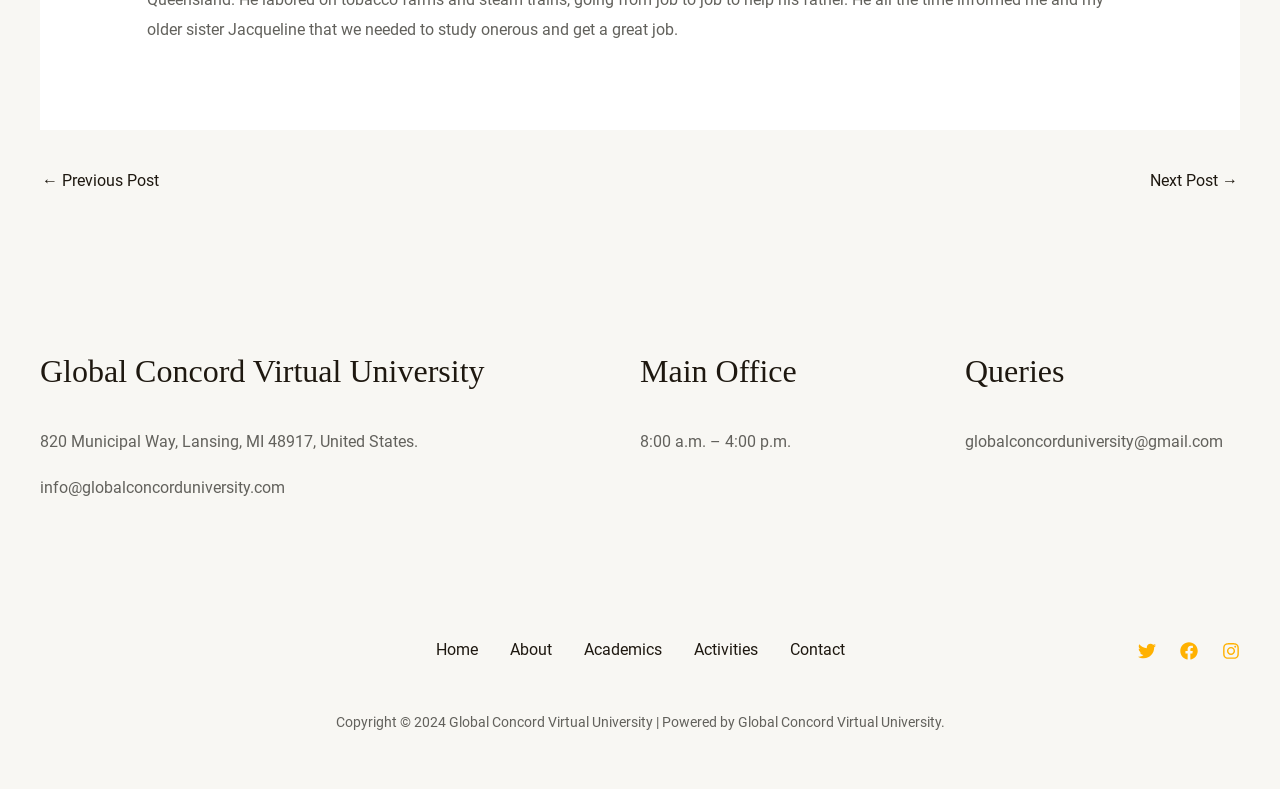Determine the bounding box coordinates of the clickable element to achieve the following action: 'check Twitter'. Provide the coordinates as four float values between 0 and 1, formatted as [left, top, right, bottom].

[0.889, 0.814, 0.903, 0.837]